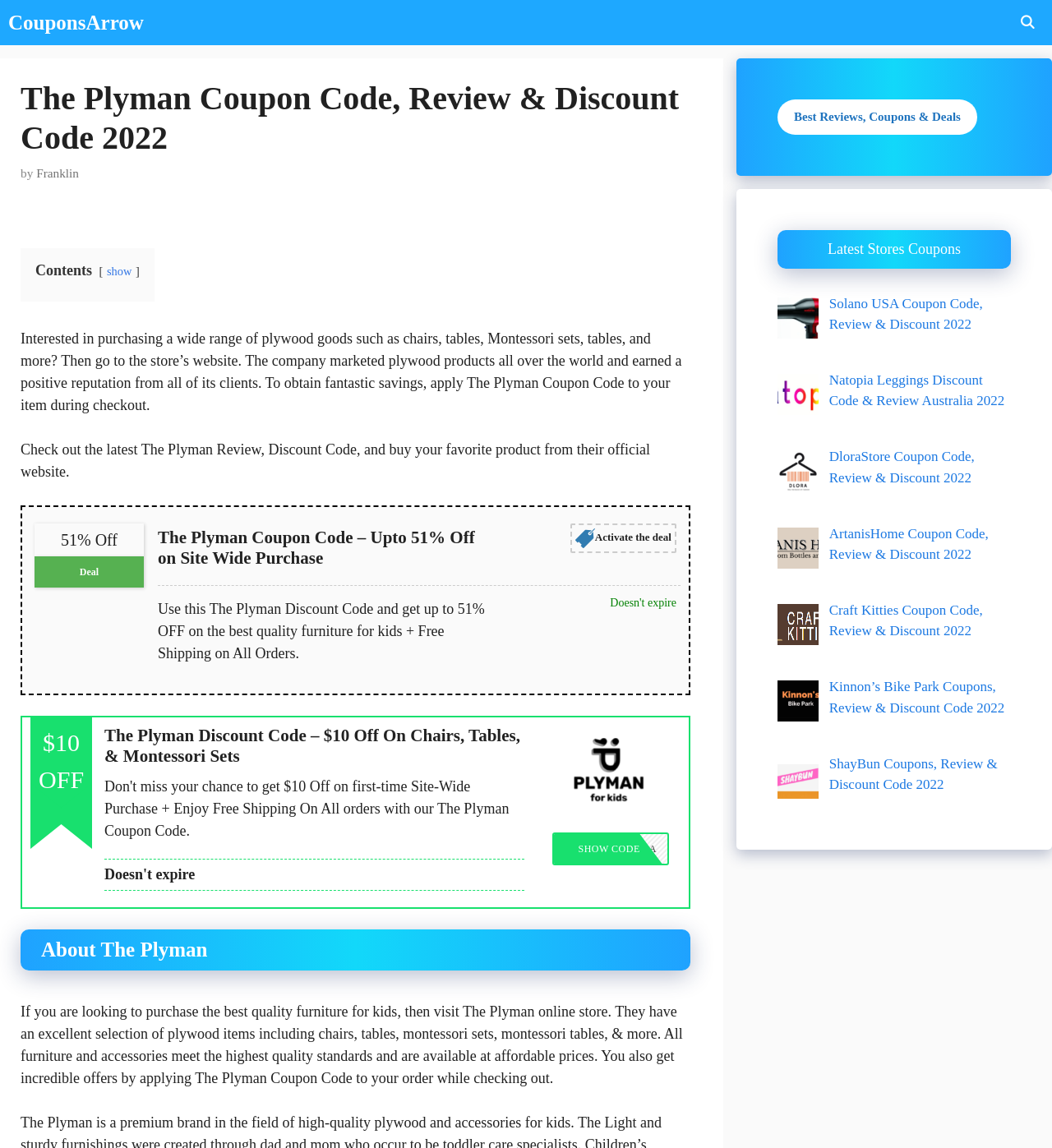Please pinpoint the bounding box coordinates for the region I should click to adhere to this instruction: "Visit the homepage".

None